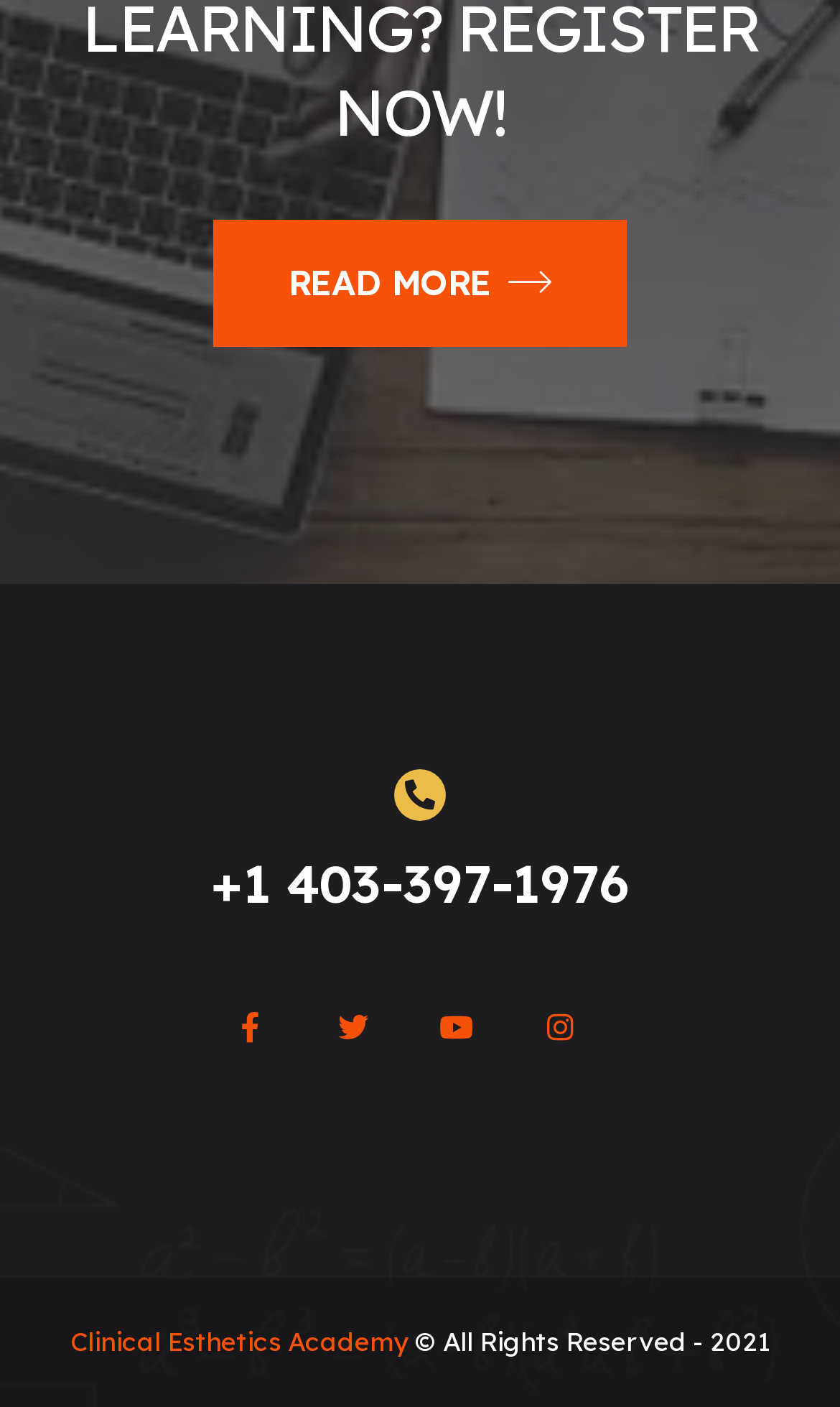What is the name of the academy?
Answer the question with a single word or phrase by looking at the picture.

Clinical Esthetics Academy